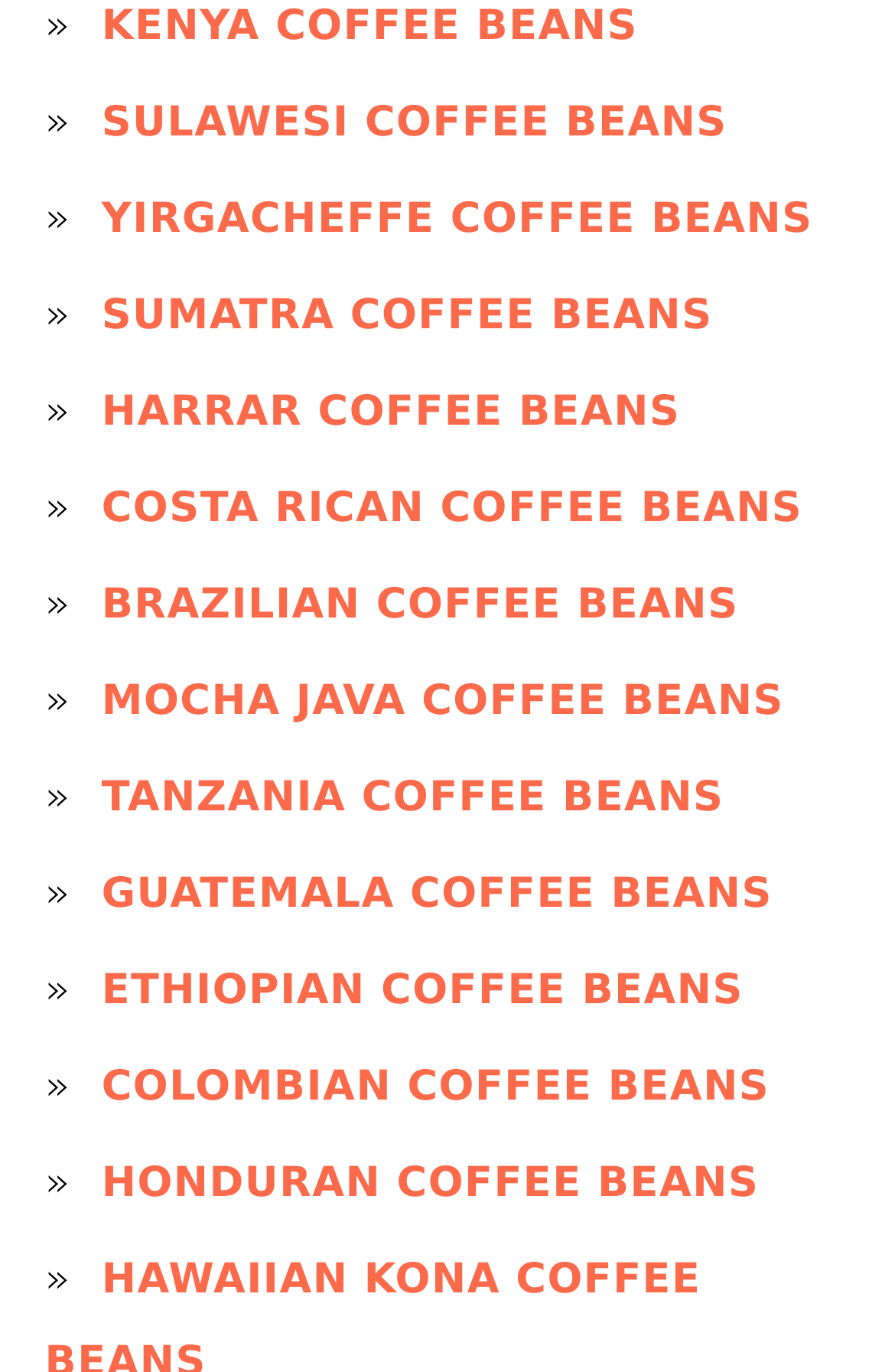Answer succinctly with a single word or phrase:
What is the topmost coffee bean type?

KENYA COFFEE BEANS